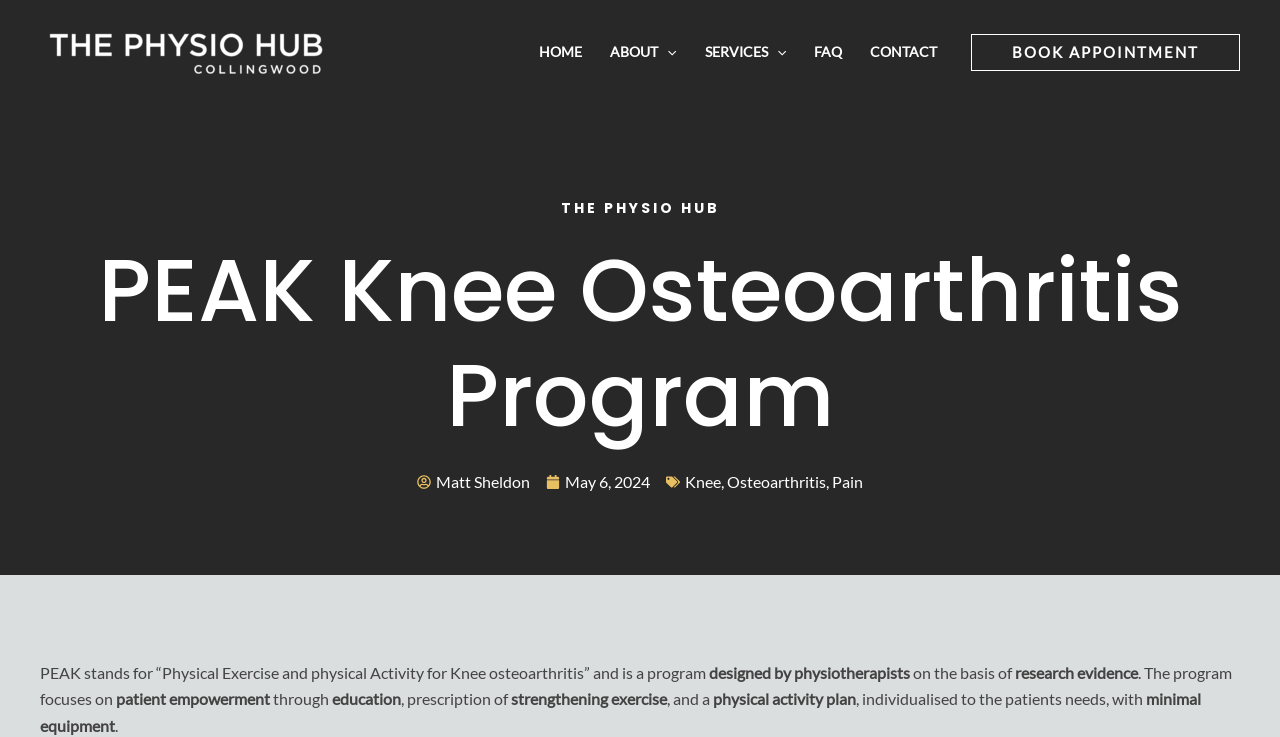Please determine and provide the text content of the webpage's heading.

PEAK Knee Osteoarthritis Program